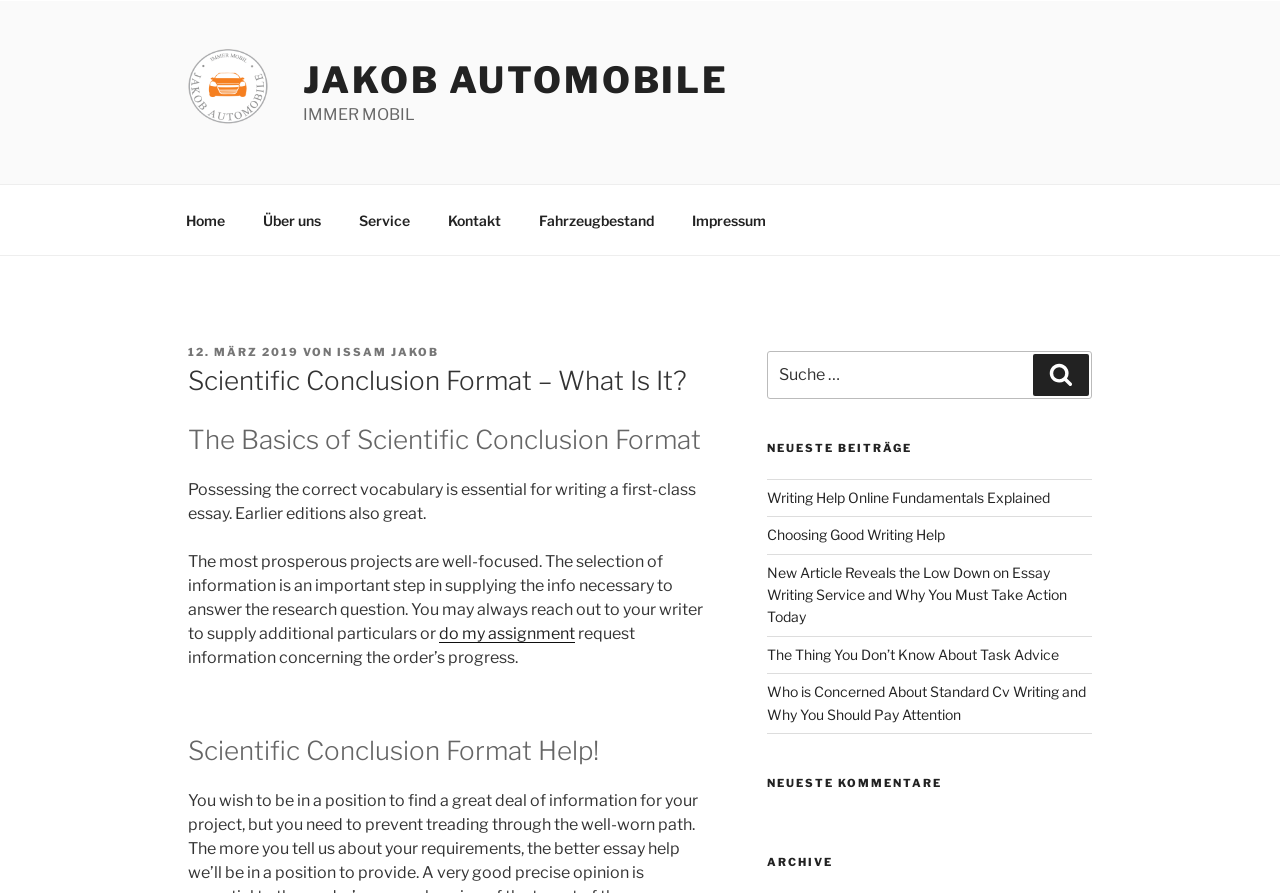Please locate the bounding box coordinates of the element's region that needs to be clicked to follow the instruction: "read the 'Scientific Conclusion Format – What Is It?' article". The bounding box coordinates should be provided as four float numbers between 0 and 1, i.e., [left, top, right, bottom].

[0.147, 0.407, 0.556, 0.448]